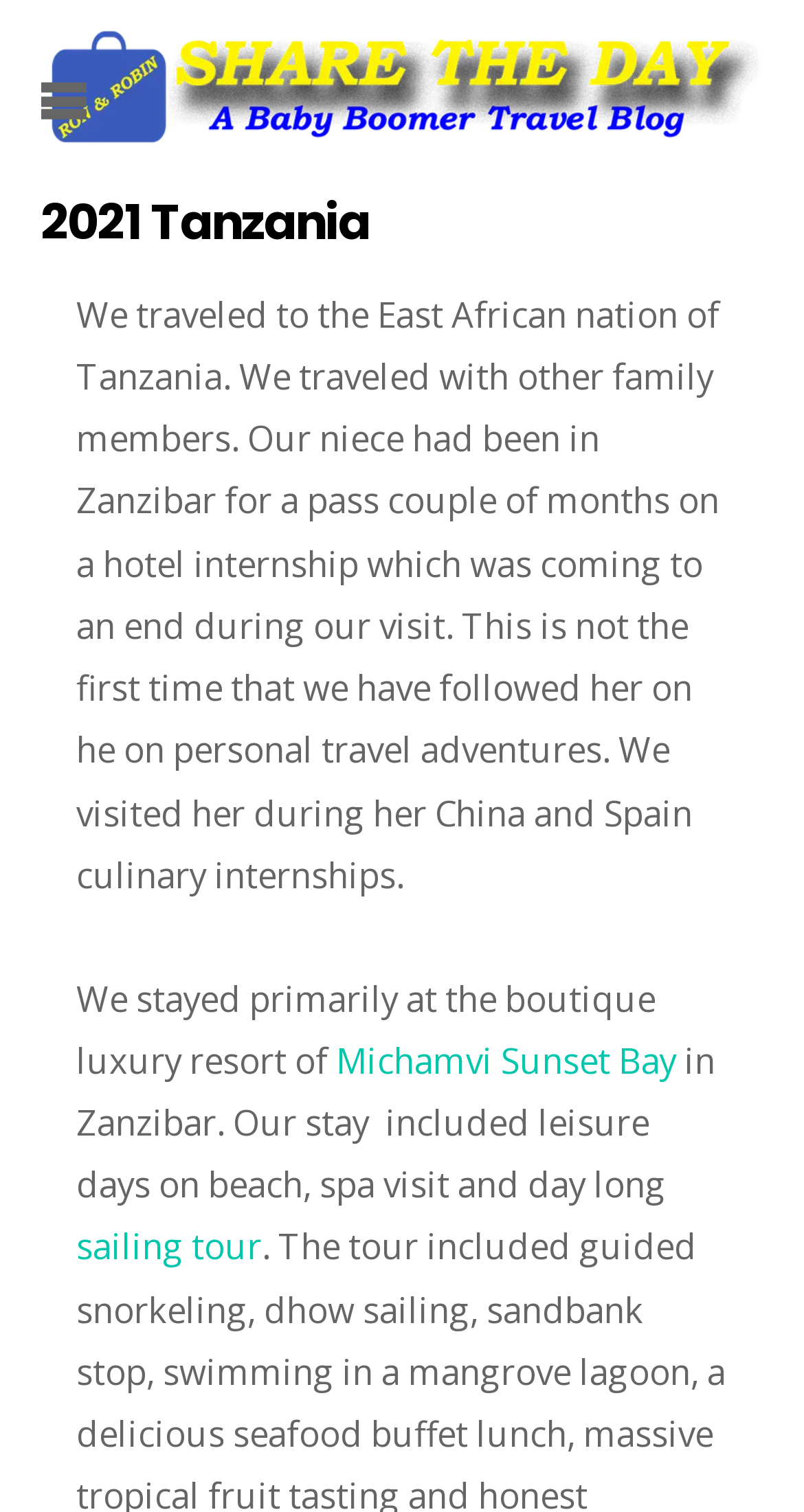Refer to the element description sailing tour and identify the corresponding bounding box in the screenshot. Format the coordinates as (top-left x, top-left y, bottom-right x, bottom-right y) with values in the range of 0 to 1.

[0.095, 0.809, 0.326, 0.84]